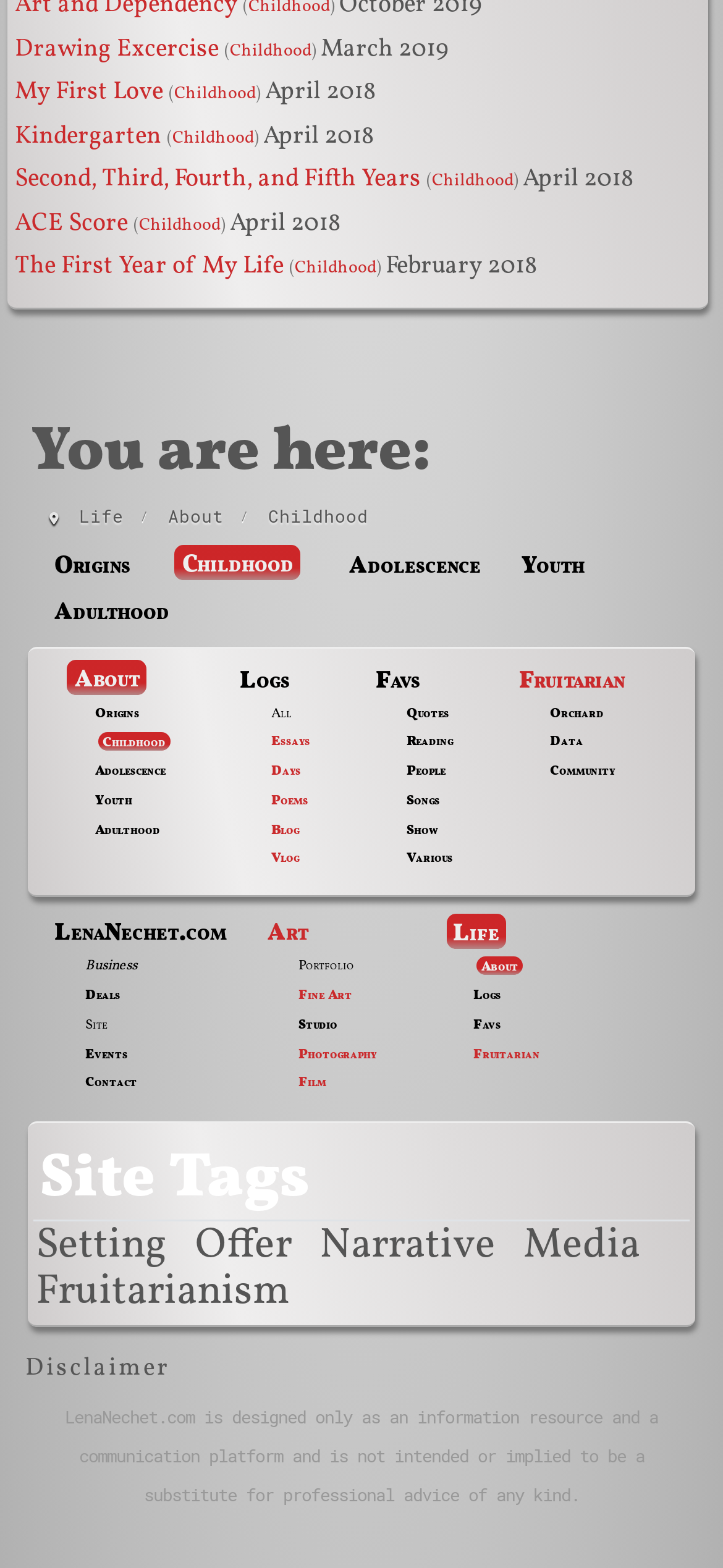Carefully examine the image and provide an in-depth answer to the question: What is the name of the website?

I found the link 'LenaNechet.com' at the bottom of the webpage, which appears to be the name of the website.